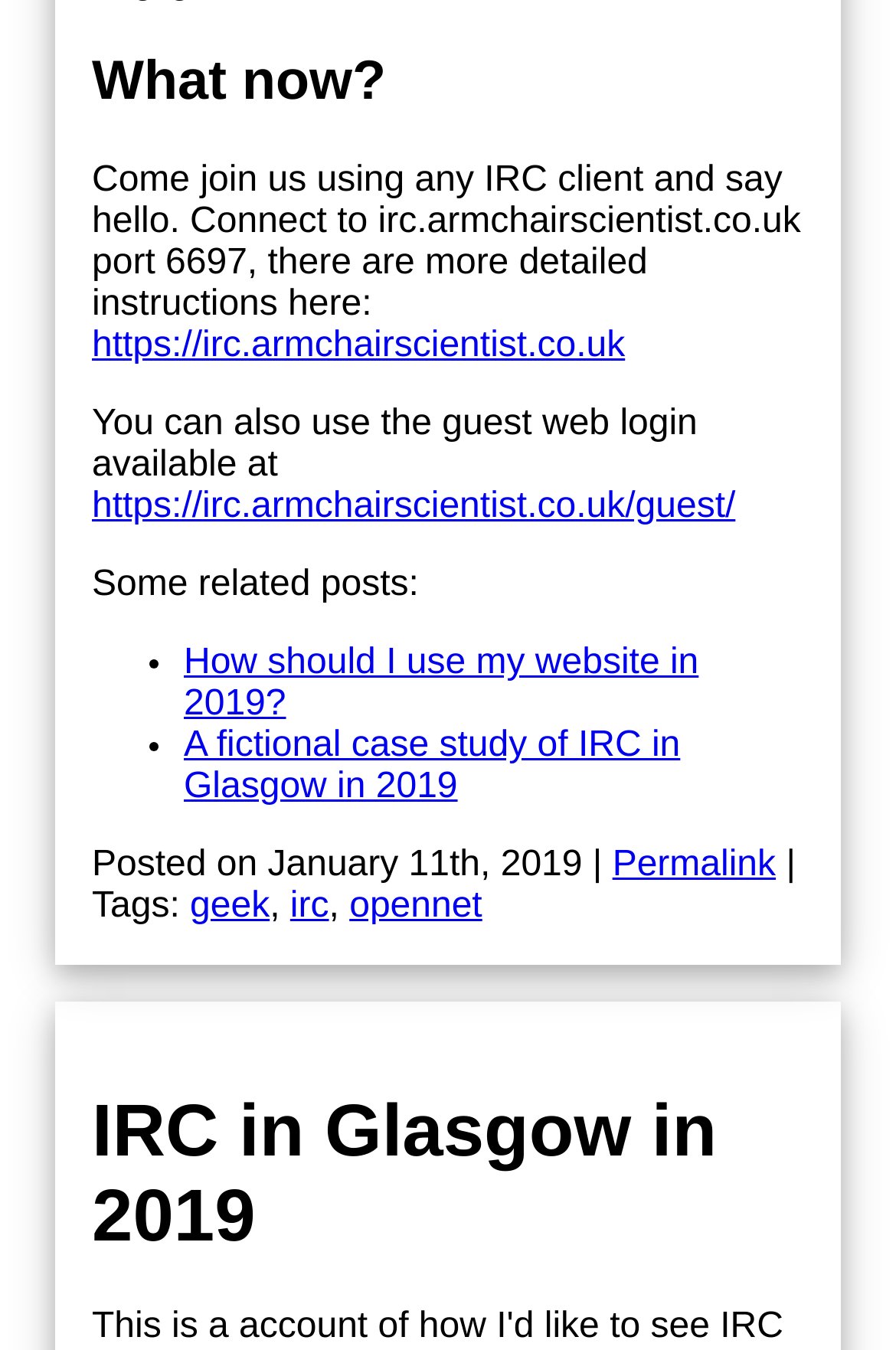Locate the bounding box of the user interface element based on this description: "https://irc.armchairscientist.co.uk/guest/".

[0.103, 0.361, 0.821, 0.39]